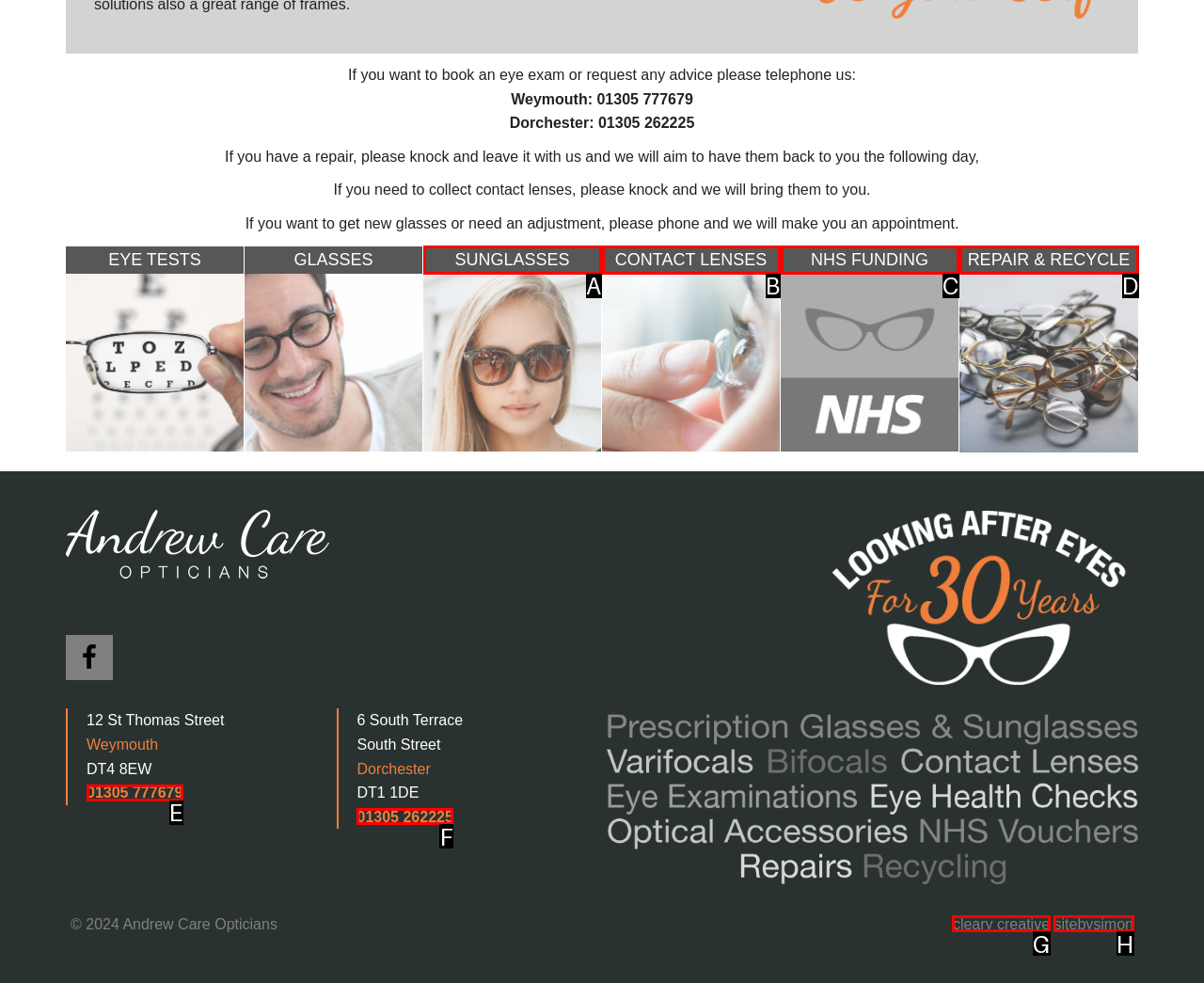Determine the option that best fits the description: Download file
Reply with the letter of the correct option directly.

None